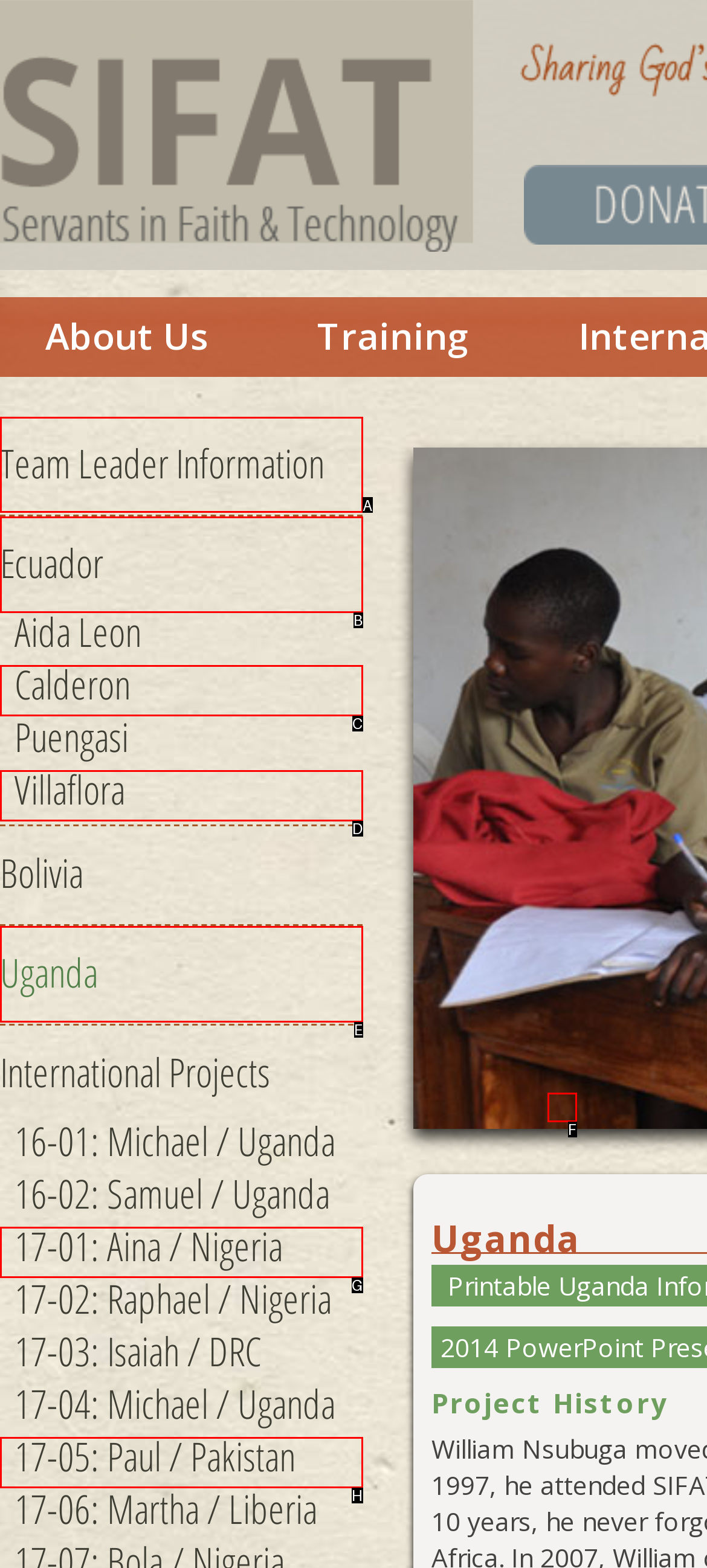Which UI element should be clicked to perform the following task: View Team Leader Information? Answer with the corresponding letter from the choices.

A